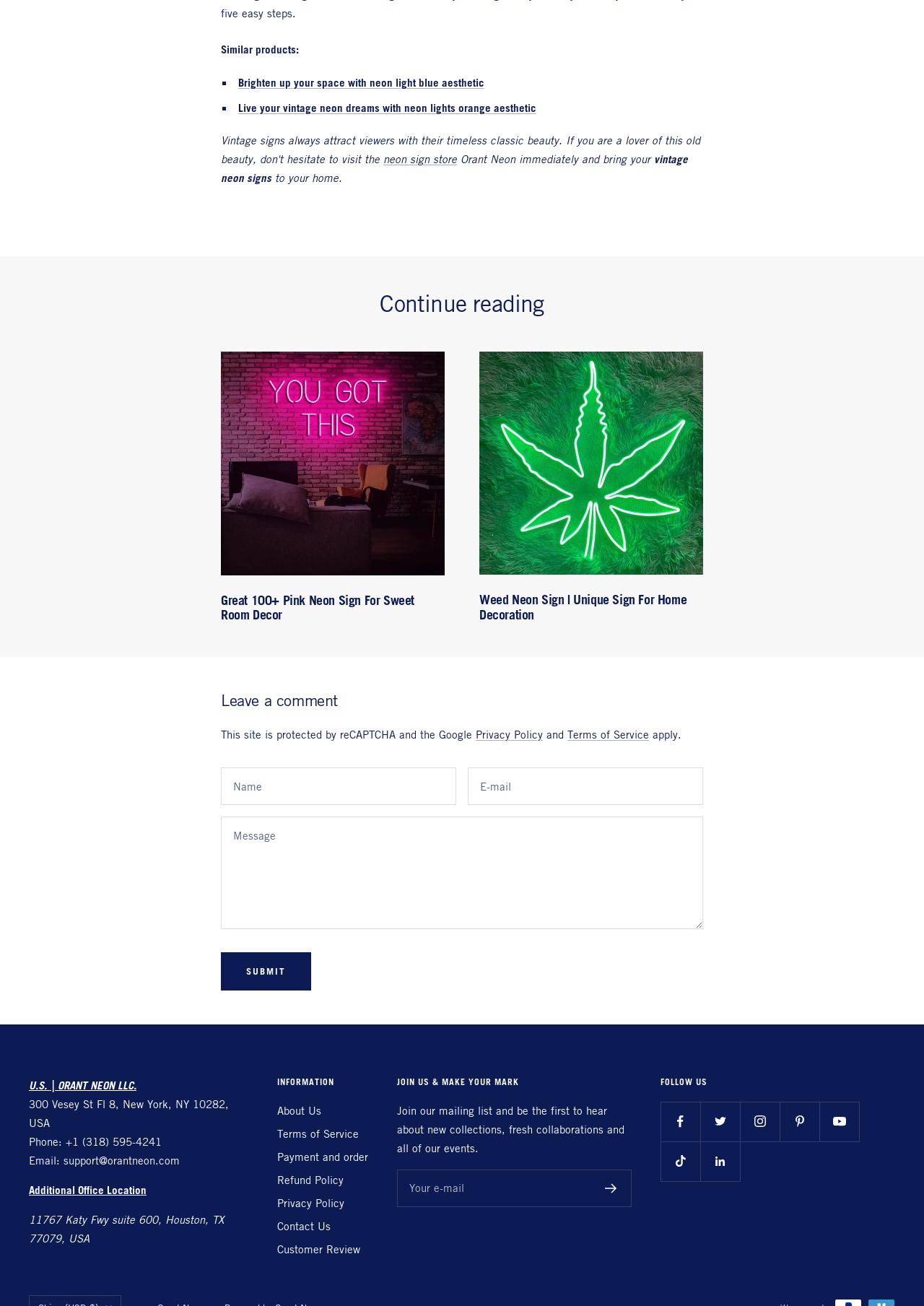Locate the UI element described by parent_node: E-mail name="comment[email]" and provide its bounding box coordinates. Use the format (top-left x, top-left y, bottom-right x, bottom-right y) with all values as floating point numbers between 0 and 1.

[0.506, 0.588, 0.761, 0.616]